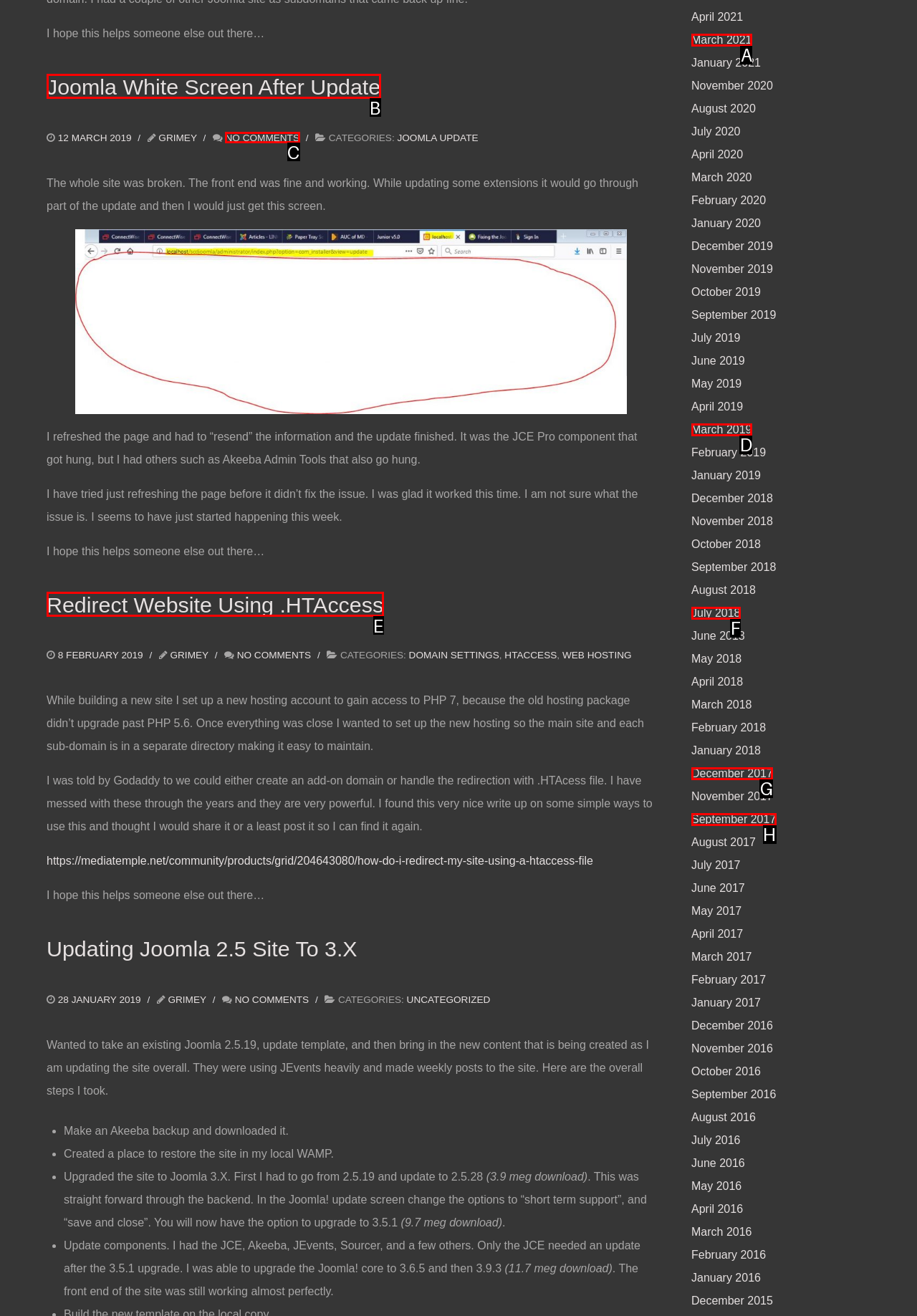Identify the HTML element that matches the description: Redirect Website Using .HTAccess. Provide the letter of the correct option from the choices.

E